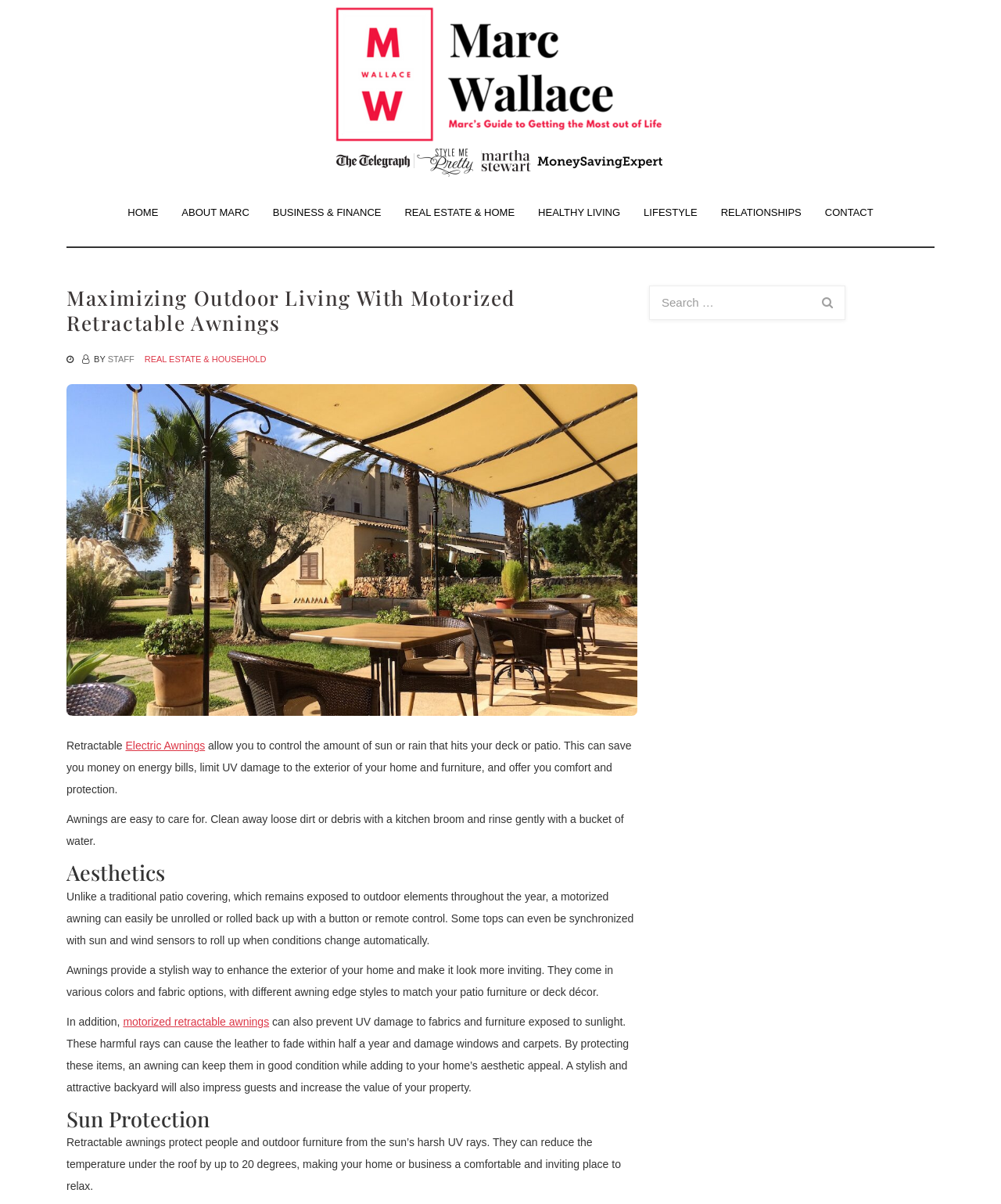Please indicate the bounding box coordinates of the element's region to be clicked to achieve the instruction: "Search for something". Provide the coordinates as four float numbers between 0 and 1, i.e., [left, top, right, bottom].

[0.649, 0.238, 0.821, 0.264]